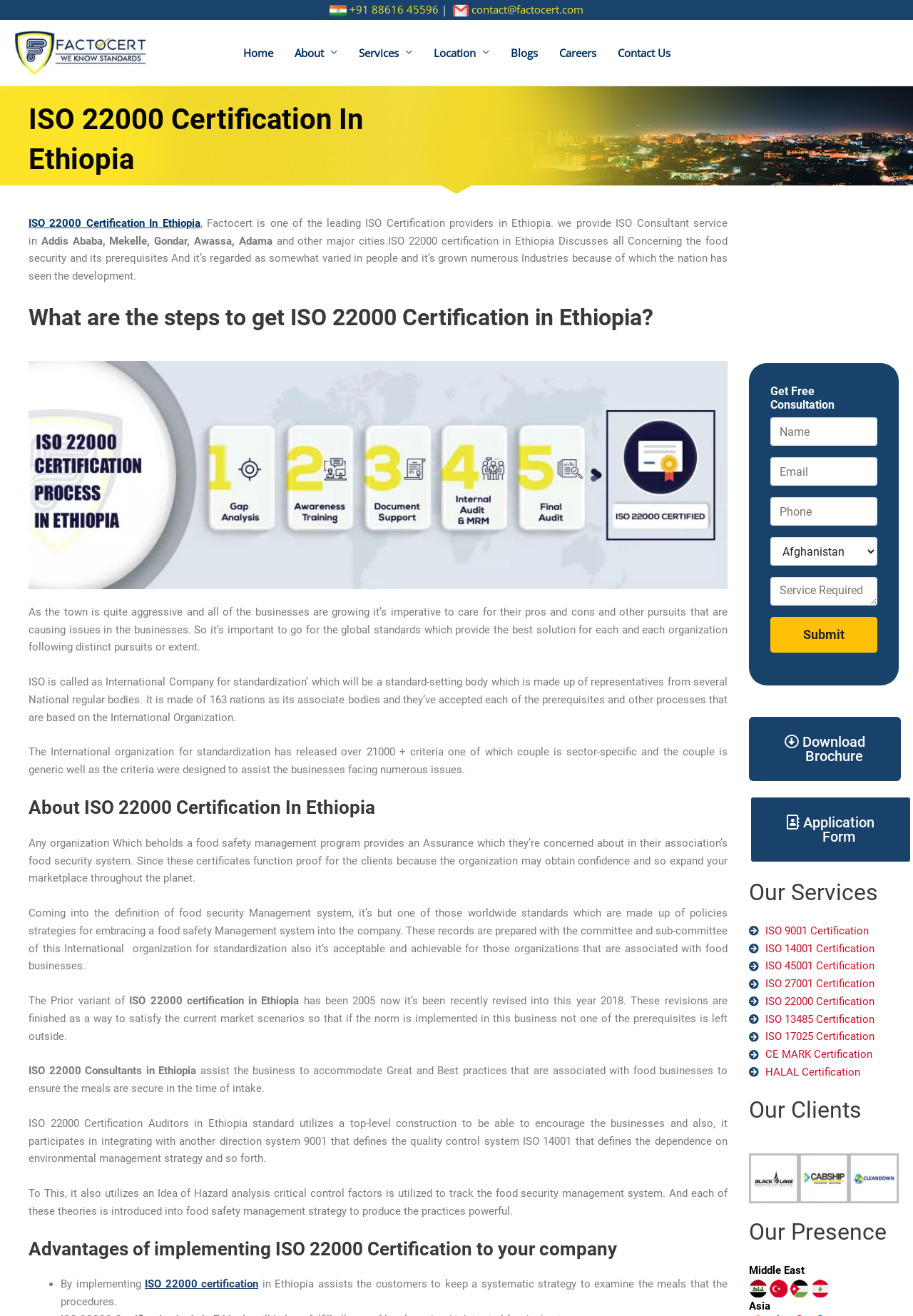Please locate the bounding box coordinates of the element that should be clicked to achieve the given instruction: "Click the 'Submit' button".

[0.844, 0.469, 0.961, 0.496]